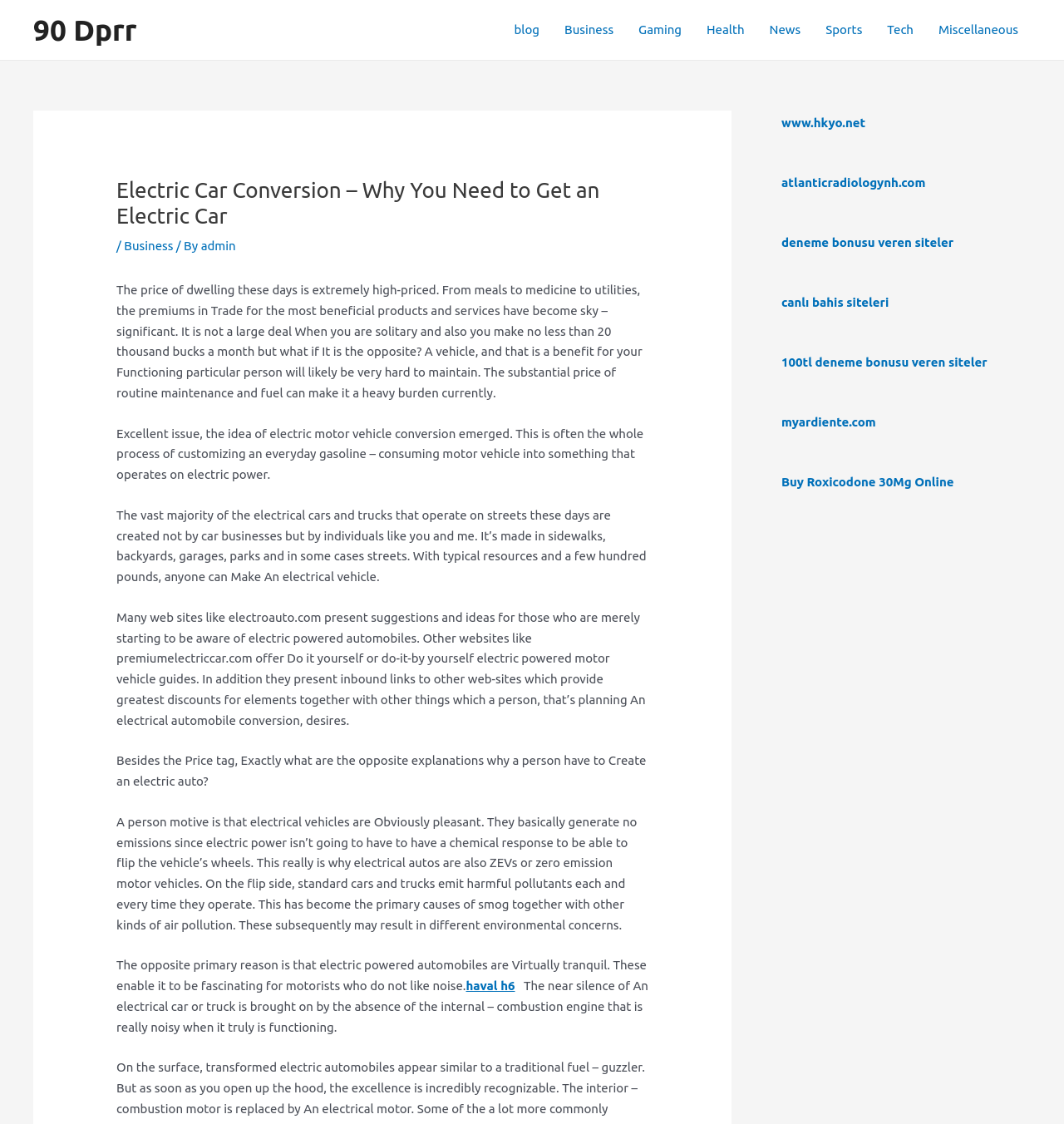Explain in detail what is displayed on the webpage.

This webpage is about electric car conversion, with a focus on why it's necessary to get an electric car. At the top left, there is a link to "90 Dprr". Below it, there is a navigation menu with 8 links to different categories: blog, Business, Gaming, Health, News, Sports, Tech, and Miscellaneous.

The main content of the webpage is divided into several sections. The first section has a heading that reads "Electric Car Conversion – Why You Need to Get an Electric Car" followed by a brief introduction to the high cost of living and how electric car conversion can be a solution. 

Below the introduction, there are four paragraphs of text that explain the process of electric car conversion, its benefits, and resources available for those who want to convert their cars. The text is accompanied by a link to "haval h6" at the bottom right.

On the right side of the webpage, there are five complementary sections, each containing a link to a different website, including "www.hkyo.net", "atlanticradiologynh.com", "deneme bonusu veren siteler", "canlı bahis siteleri", and "myardiente.com". There is also a link to "Buy Roxicodone 30Mg Online" in the last complementary section.